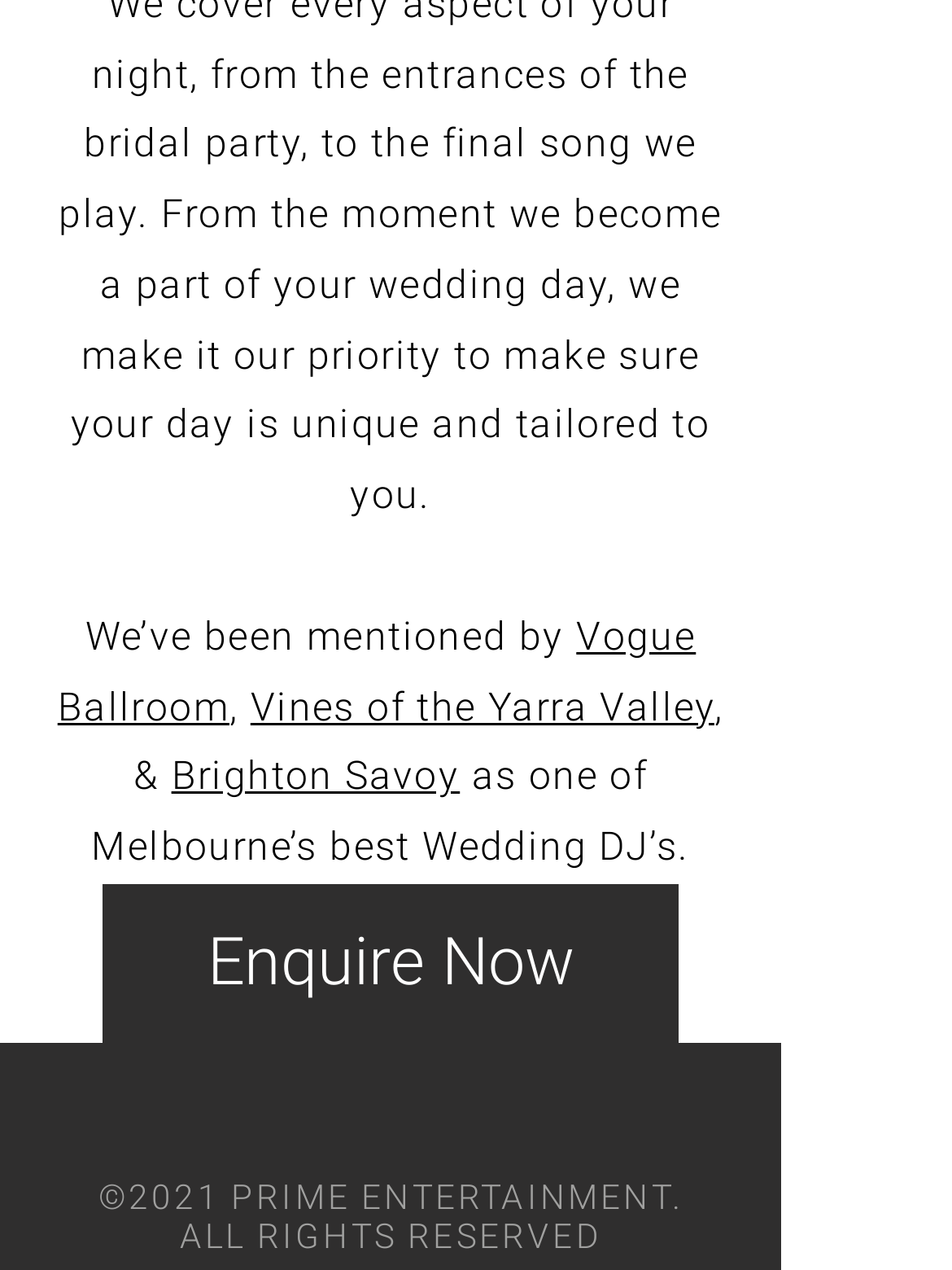How many publications have mentioned the entity?
We need a detailed and exhaustive answer to the question. Please elaborate.

The webpage mentions that the entity has been mentioned by three publications, namely Vogue Ballroom, Vines of the Yarra Valley, and Brighton Savoy, indicating that the entity has been recognized by these publications.